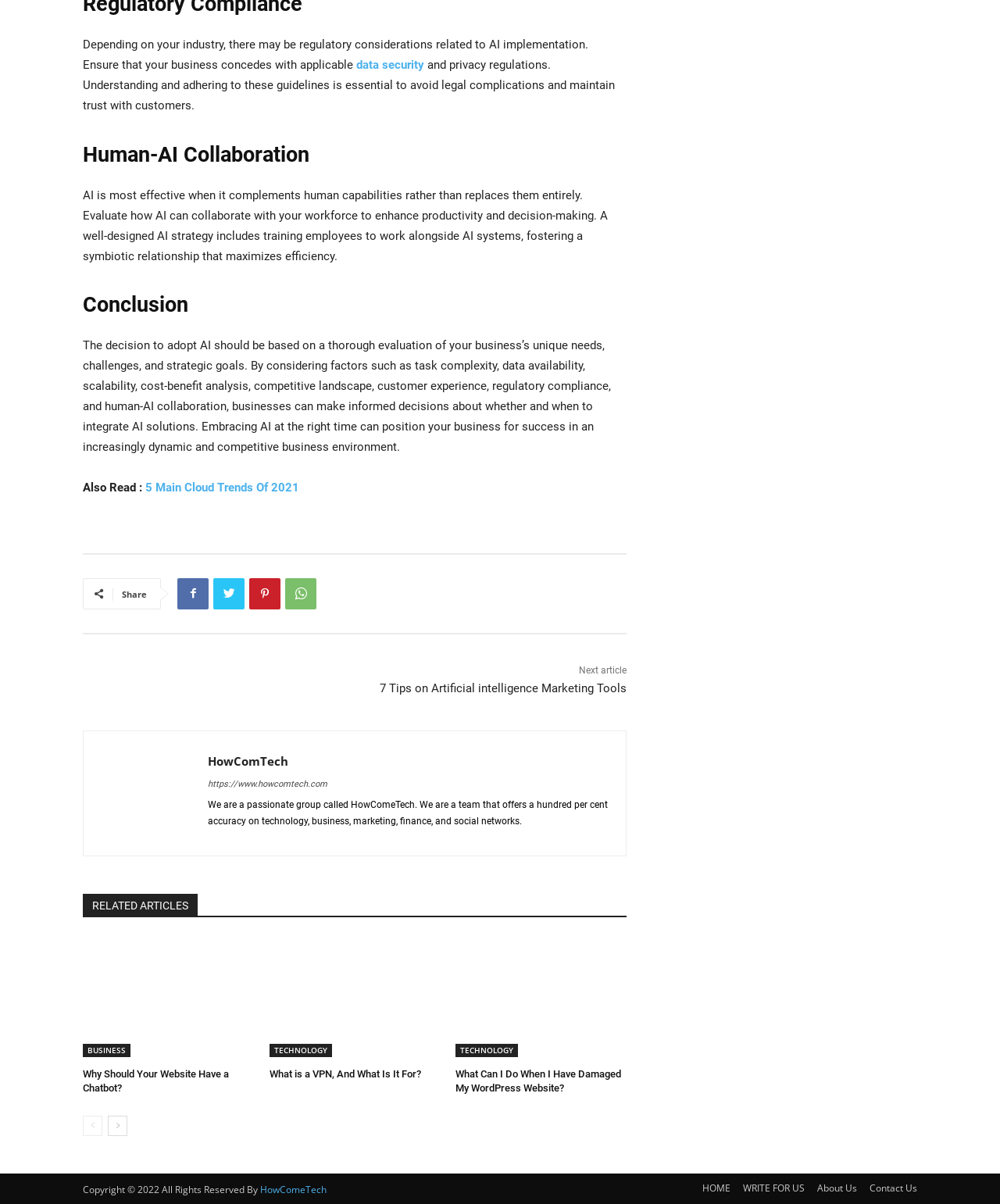Respond to the question below with a concise word or phrase:
What is the main topic of this article?

AI implementation